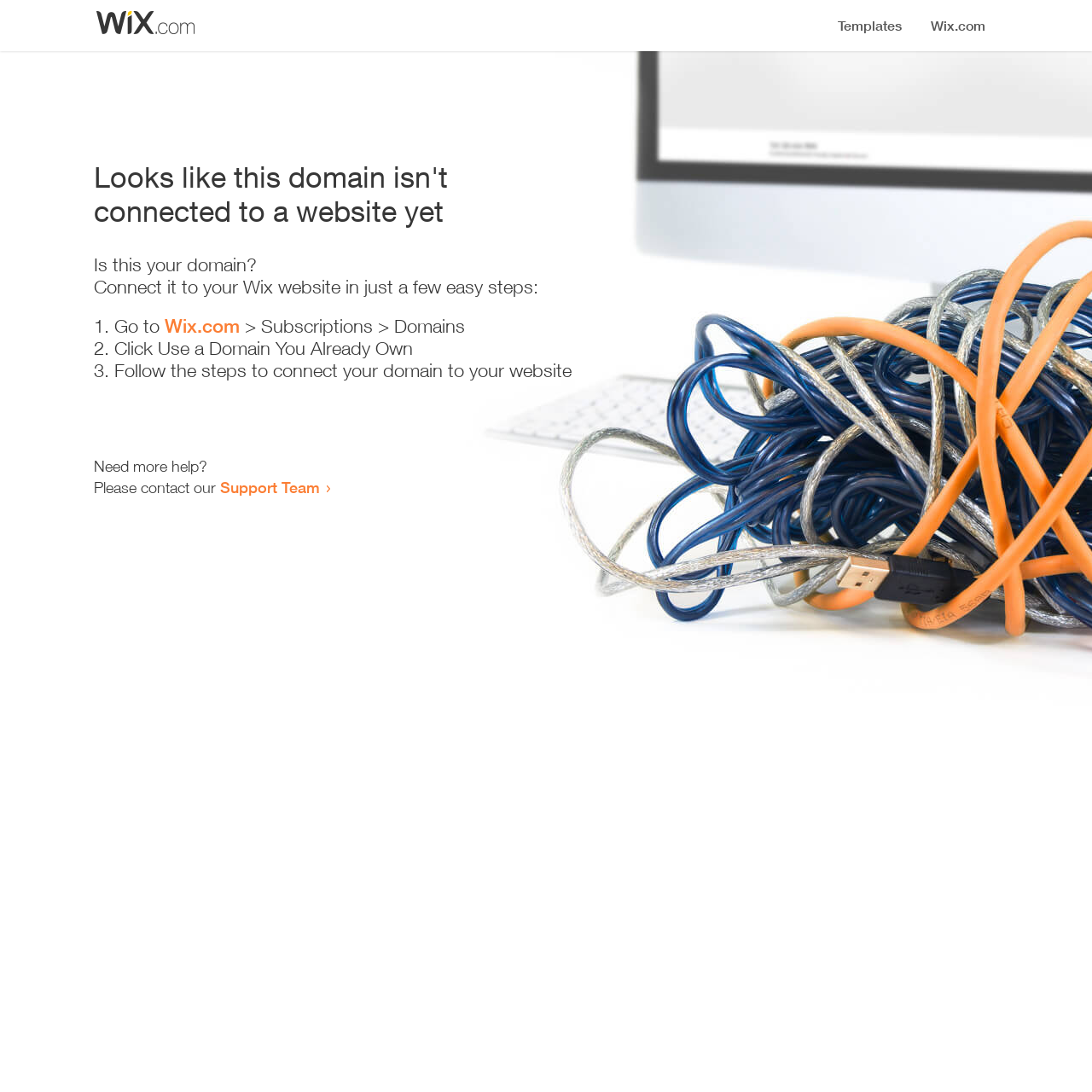Please provide a short answer using a single word or phrase for the question:
What is the current status of this domain?

Not connected to a website